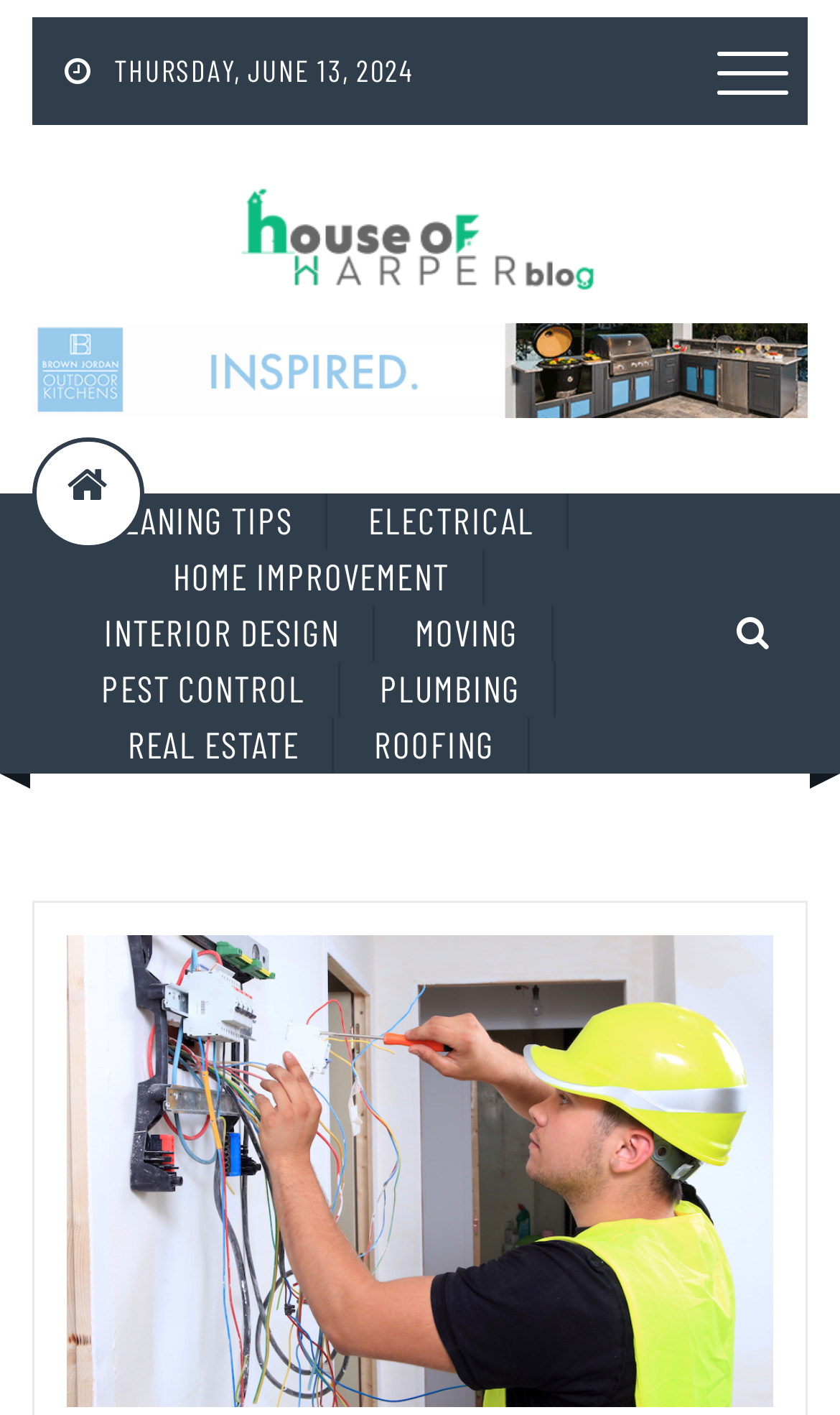How many categories are listed on the webpage?
Using the visual information, respond with a single word or phrase.

8